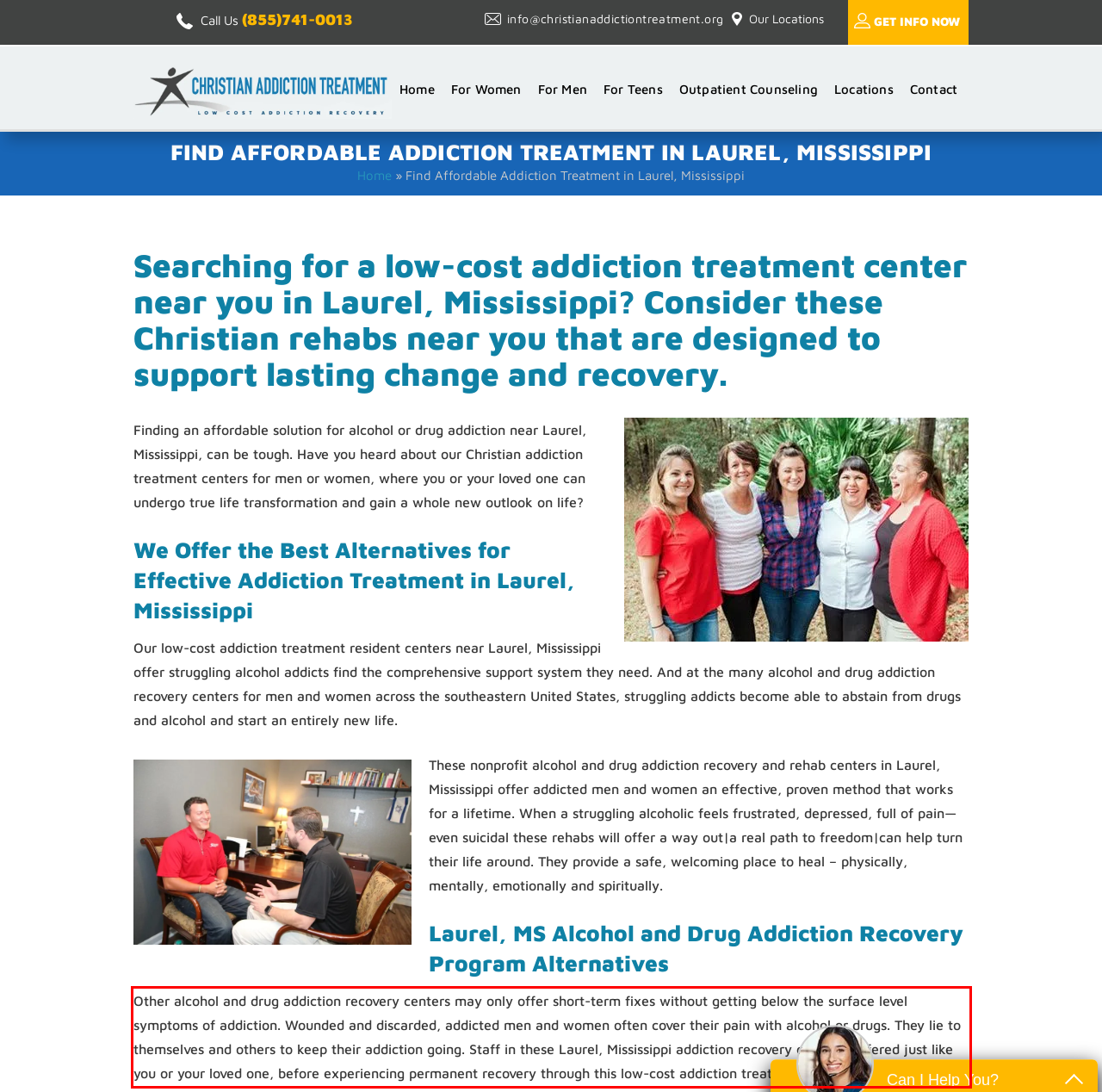Identify the text inside the red bounding box on the provided webpage screenshot by performing OCR.

Other alcohol and drug addiction recovery centers may only offer short-term fixes without getting below the surface level symptoms of addiction. Wounded and discarded, addicted men and women often cover their pain with alcohol or drugs. They lie to themselves and others to keep their addiction going. Staff in these Laurel, Mississippi addiction recovery centers suffered just like you or your loved one, before experiencing permanent recovery through this low-cost addiction treatment program.